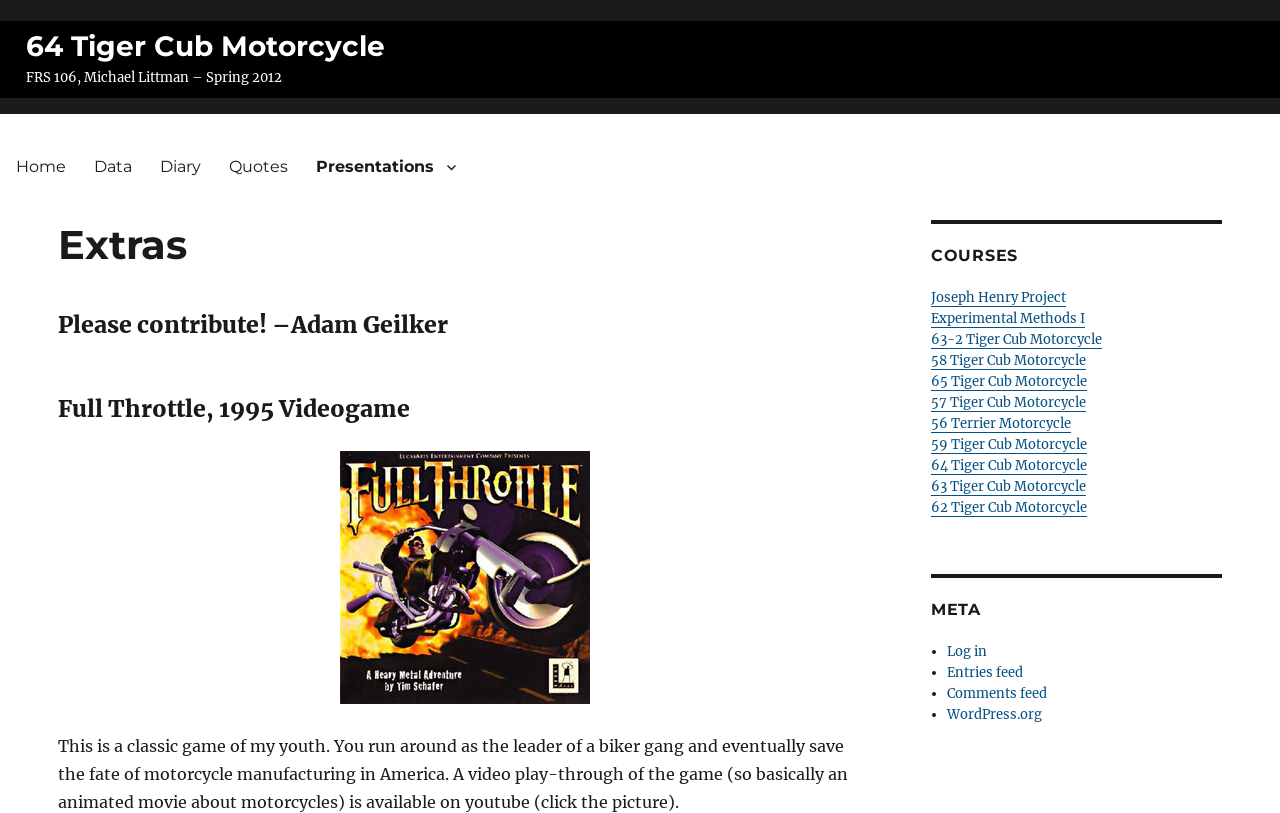How many links are there in the 'Primary Menu'?
Could you give a comprehensive explanation in response to this question?

I counted the number of links under the 'Primary Menu' navigation menu and found 5 links, labeled 'Home', 'Data', 'Diary', 'Quotes', and 'Presentations'.